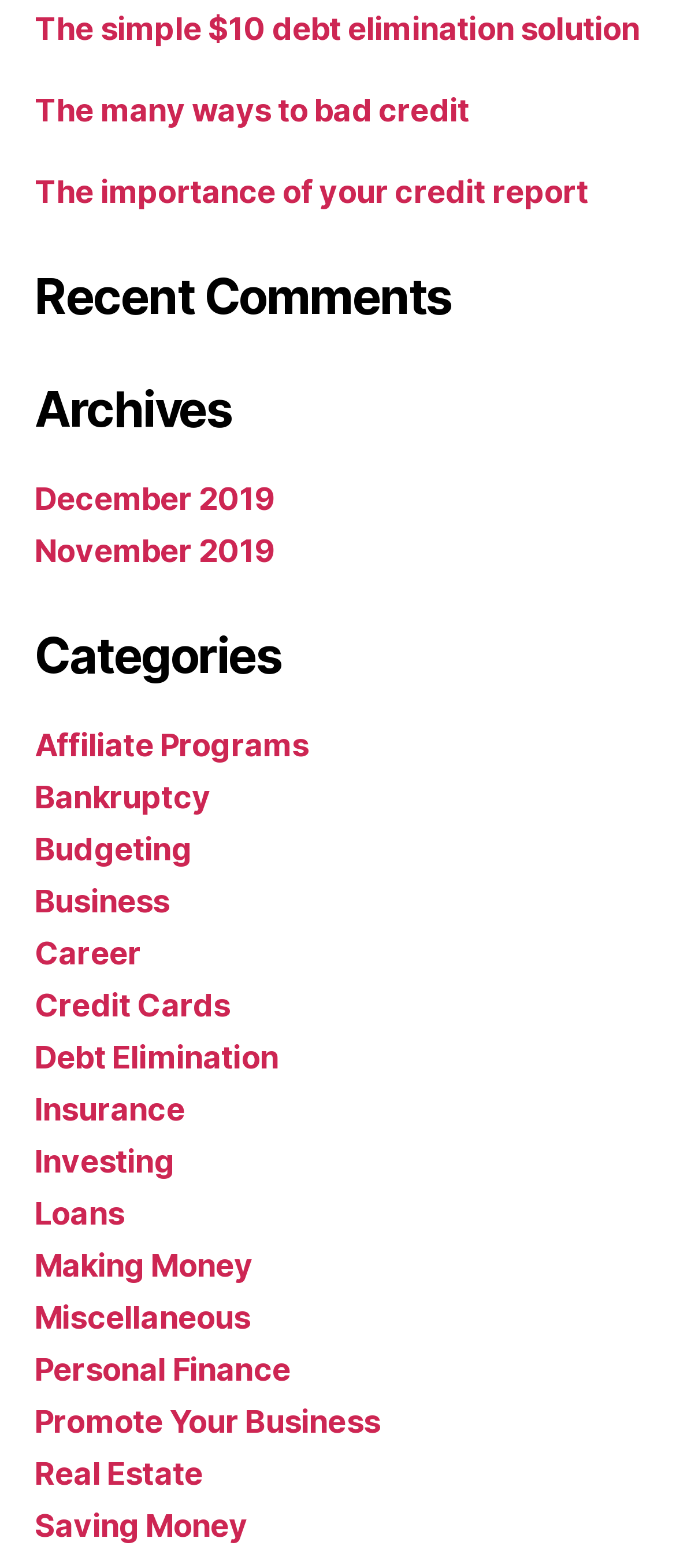Locate the bounding box coordinates of the area where you should click to accomplish the instruction: "view delicate shadows stationery mockup".

None